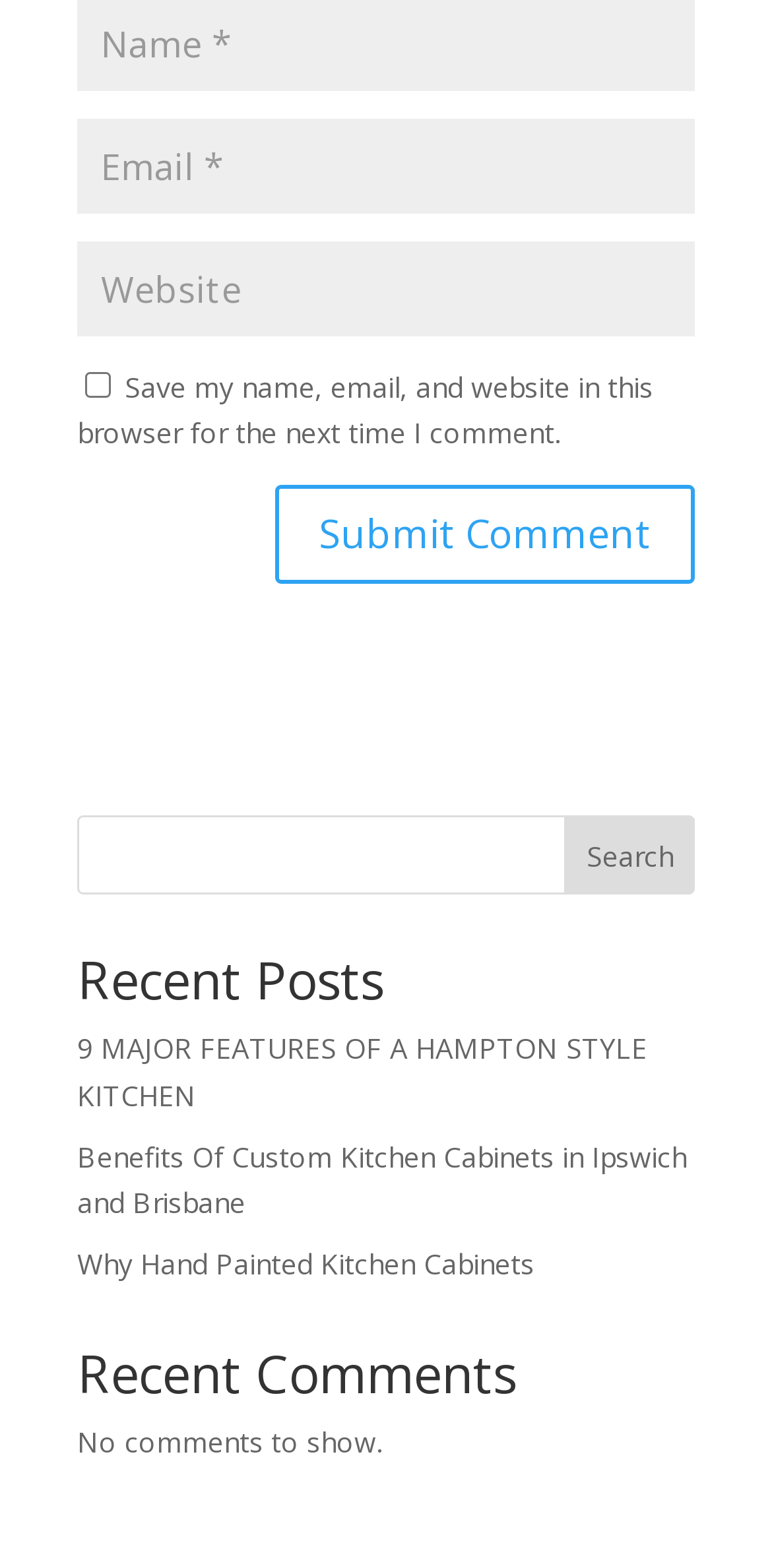What is the function of the button at the bottom?
Use the screenshot to answer the question with a single word or phrase.

Submit Comment